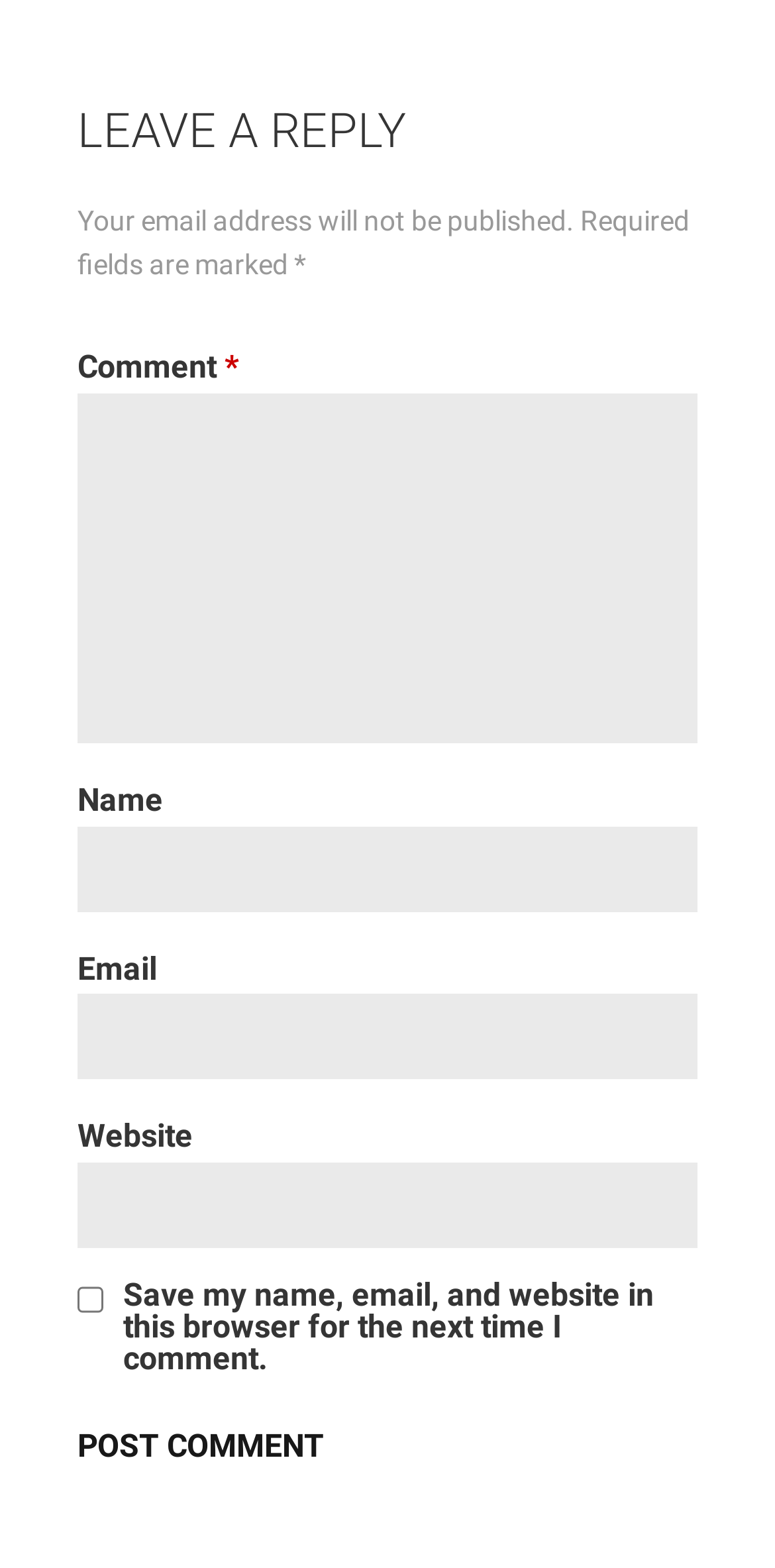What is the purpose of the checkbox?
Give a thorough and detailed response to the question.

The checkbox is labeled 'Save my name, email, and website in this browser for the next time I comment.' which suggests that its purpose is to save the commenter's information for future comments.